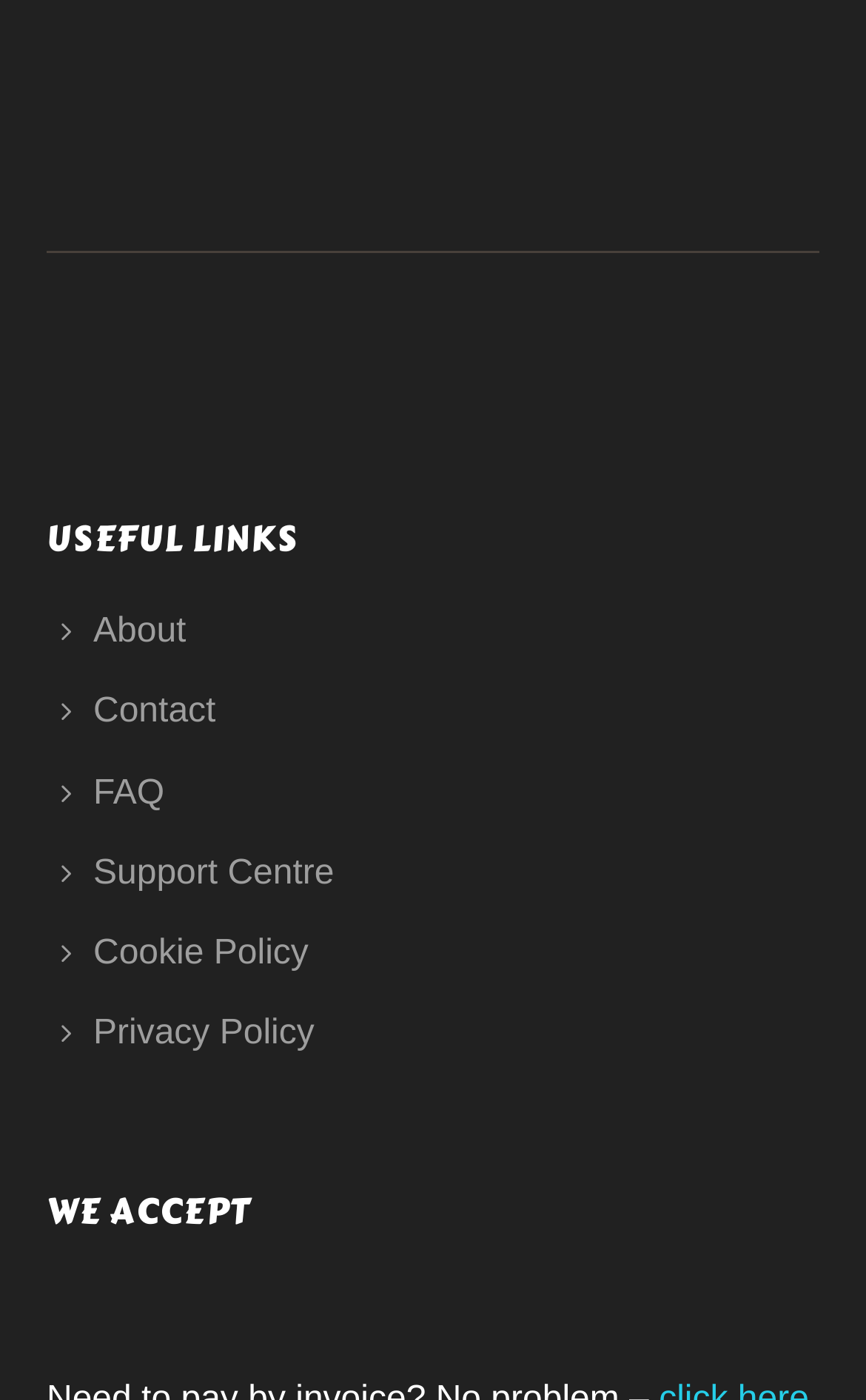Determine the bounding box for the described HTML element: "Privacy Policy". Ensure the coordinates are four float numbers between 0 and 1 in the format [left, top, right, bottom].

[0.108, 0.725, 0.363, 0.752]